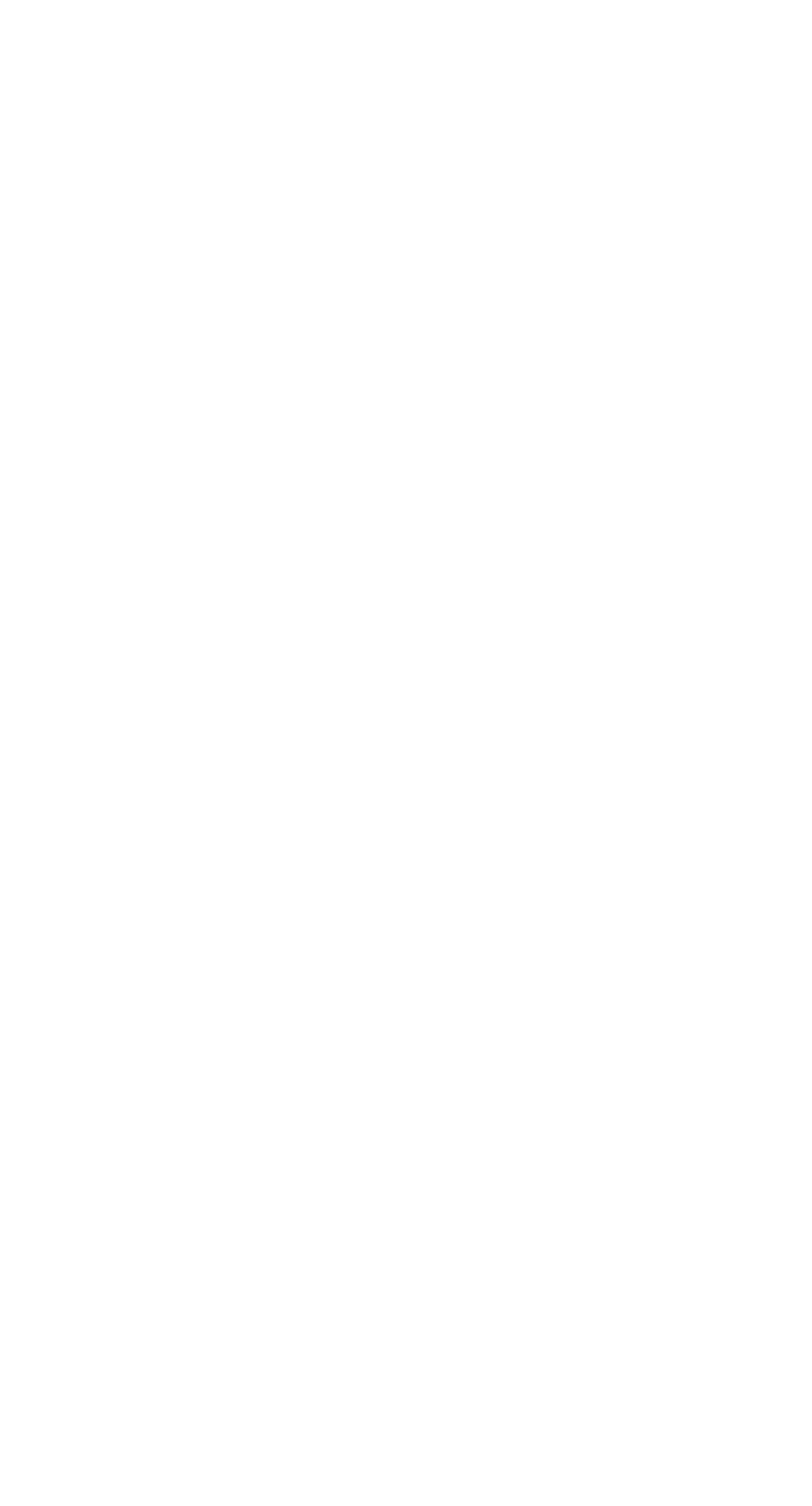What is the date of the latest article?
From the screenshot, provide a brief answer in one word or phrase.

SEPTEMBER 6, 2023